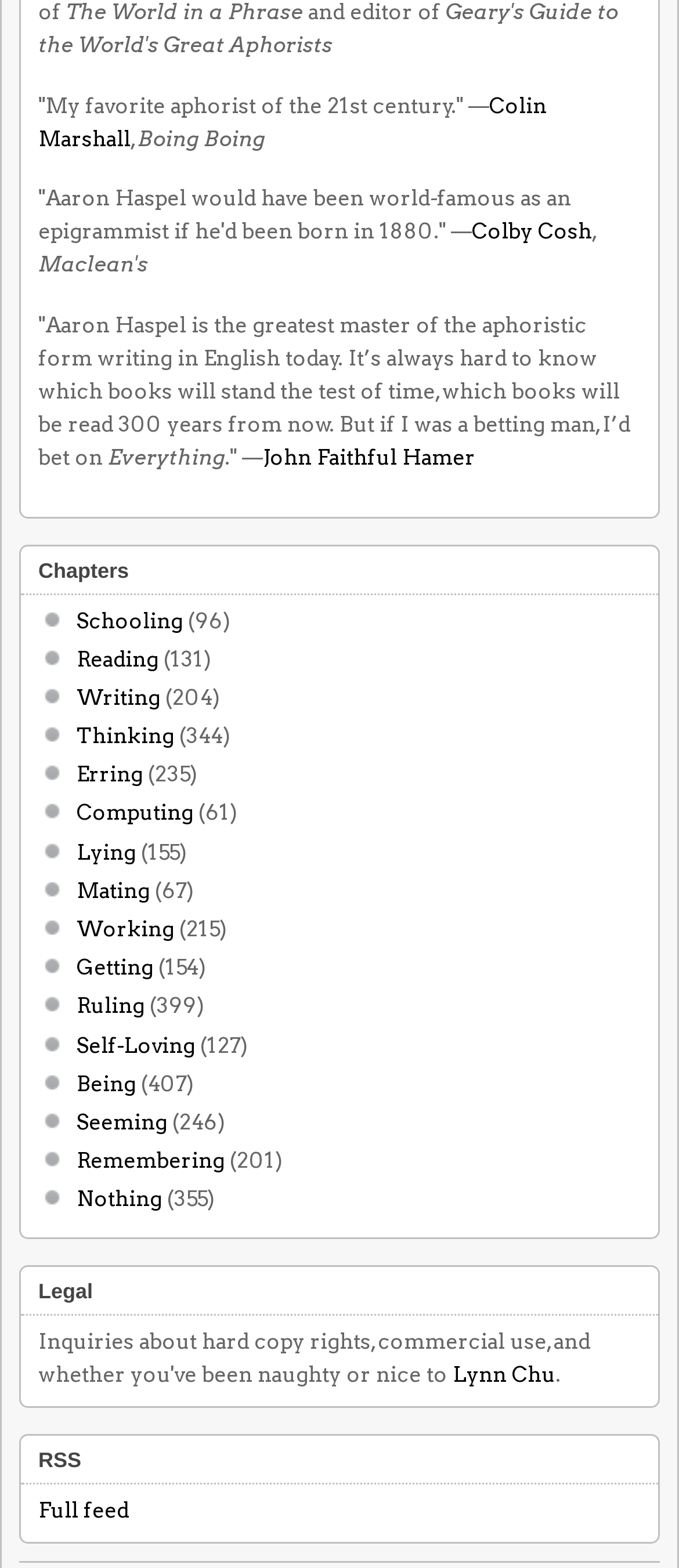Determine the bounding box coordinates of the clickable region to execute the instruction: "Click on the 'Schooling' chapter". The coordinates should be four float numbers between 0 and 1, denoted as [left, top, right, bottom].

[0.113, 0.387, 0.269, 0.403]